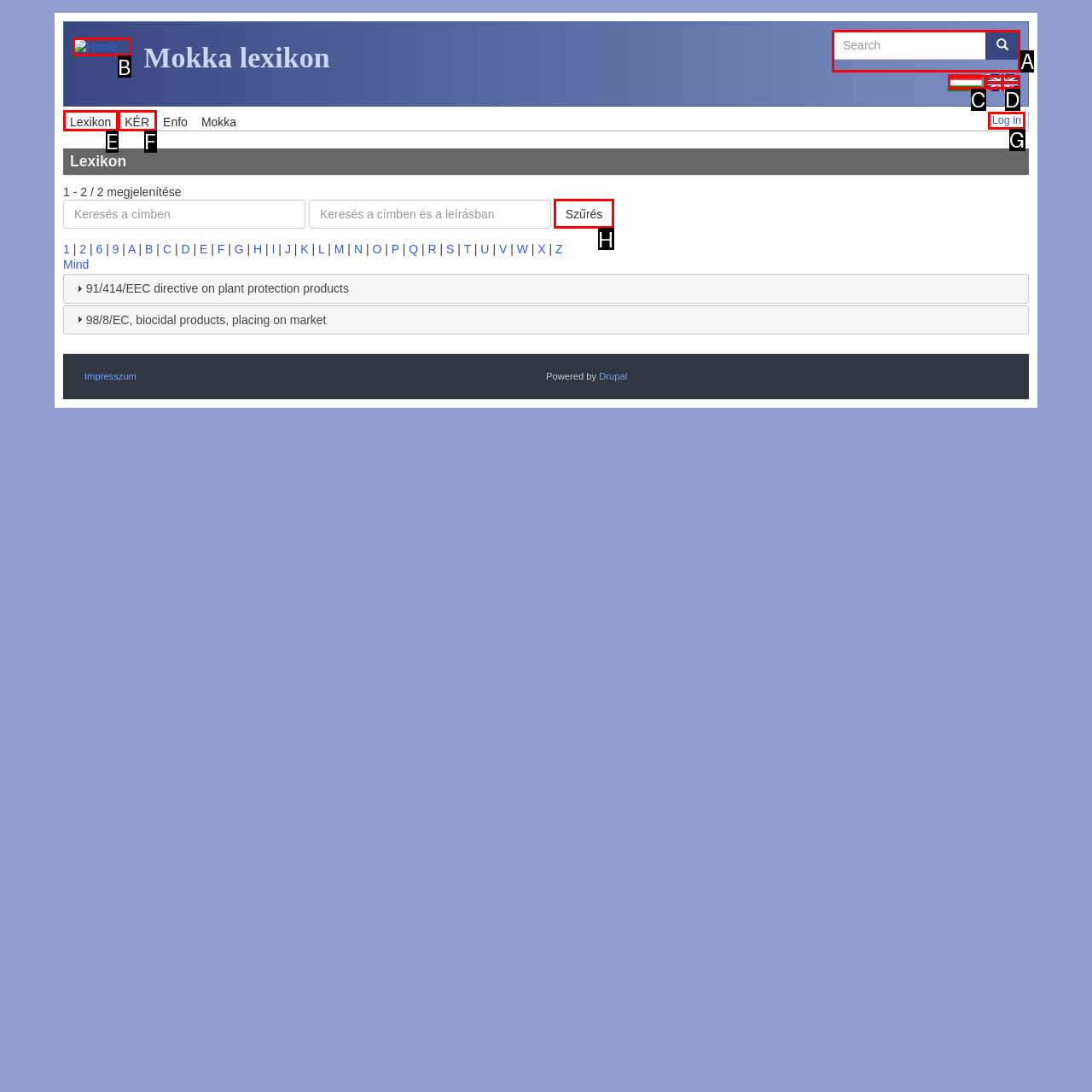Specify which UI element should be clicked to accomplish the task: Search for something. Answer with the letter of the correct choice.

A